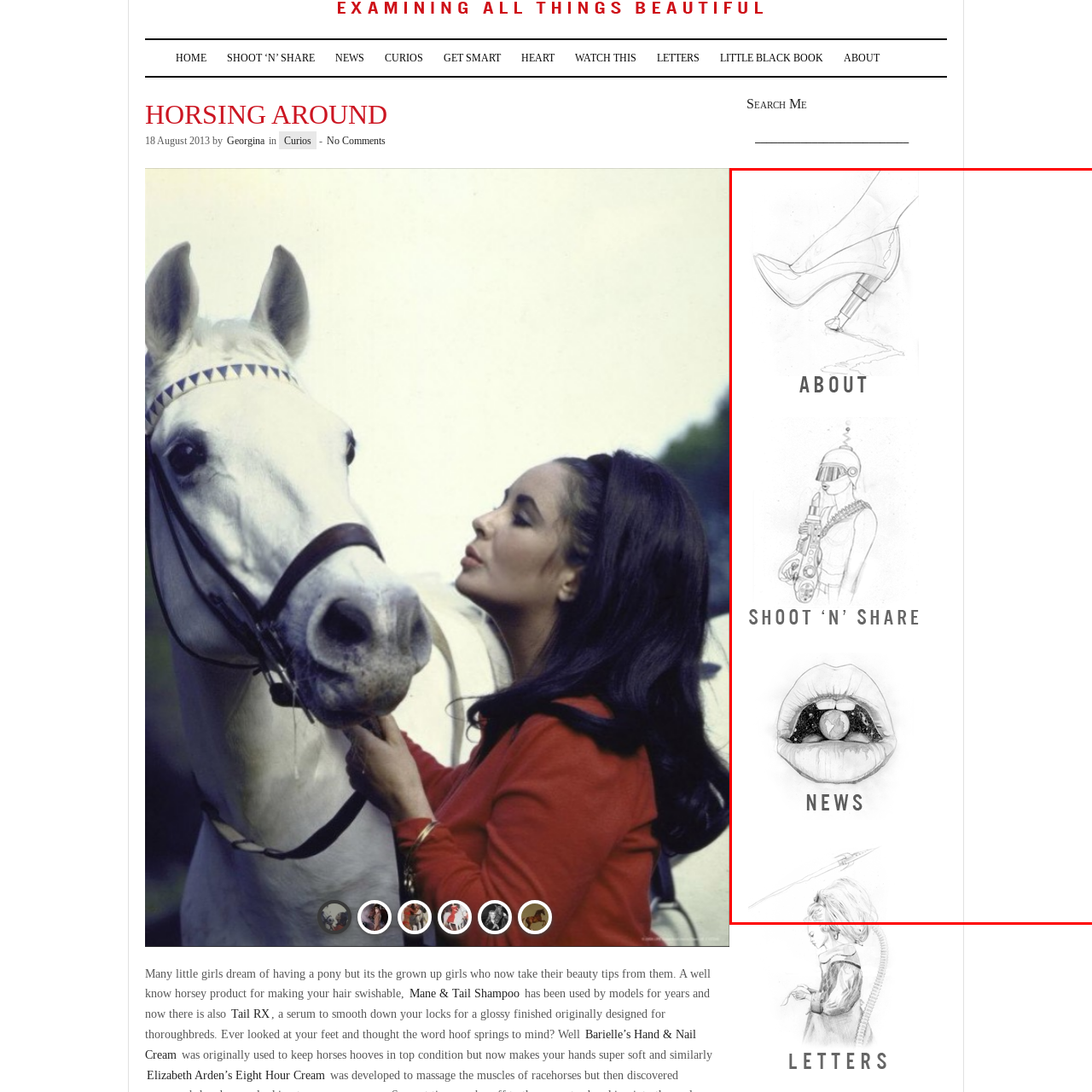Observe the image encased in the red box and deliver an in-depth response to the subsequent question by interpreting the details within the image:
What is the likely representation of the character in futuristic attire?

The character in futuristic attire holding a futuristic weapon is likely representing a blend of empowerment and creativity. This can be inferred from the description of the image, which mentions the merging of elements of style with a sci-fi aesthetic, suggesting a sense of power and imagination.